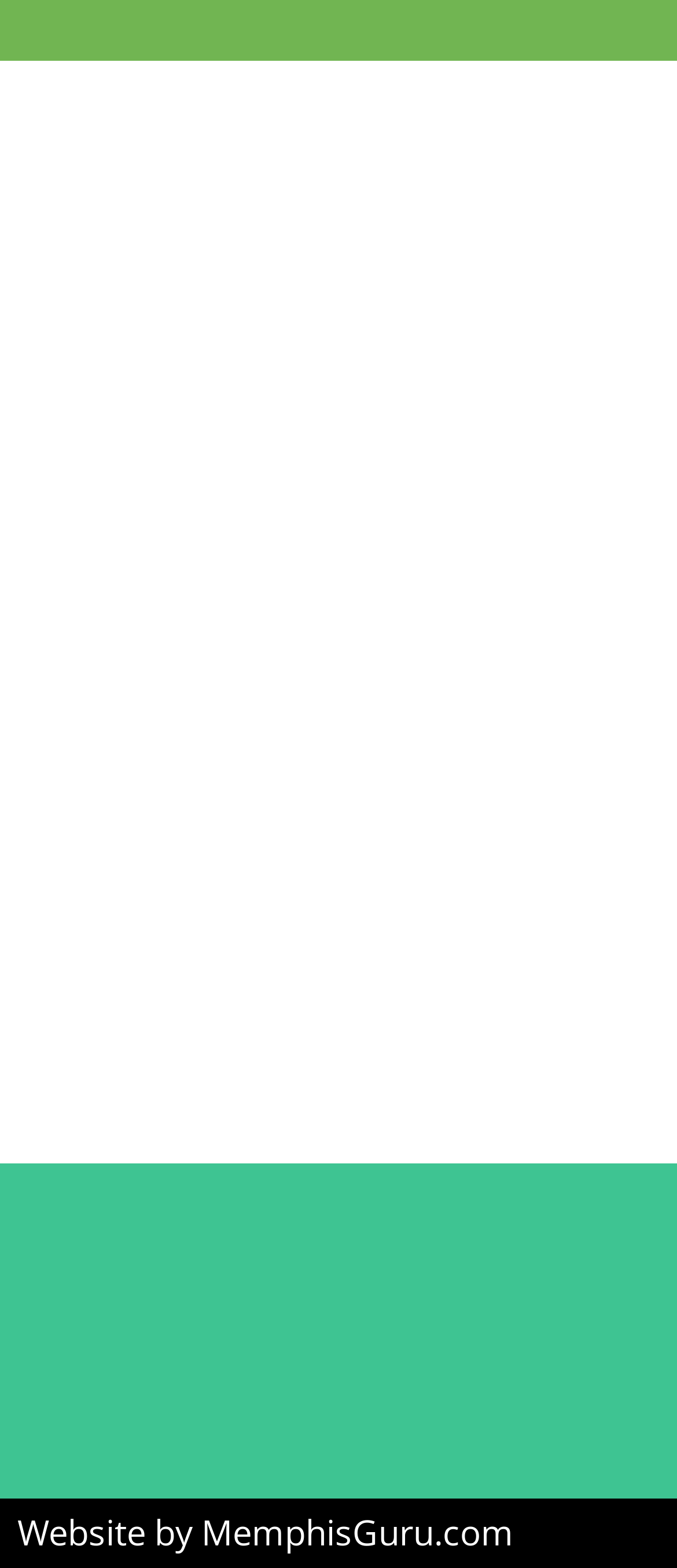Please identify the bounding box coordinates of the region to click in order to complete the task: "Call the phone number". The coordinates must be four float numbers between 0 and 1, specified as [left, top, right, bottom].

[0.282, 0.623, 0.718, 0.659]